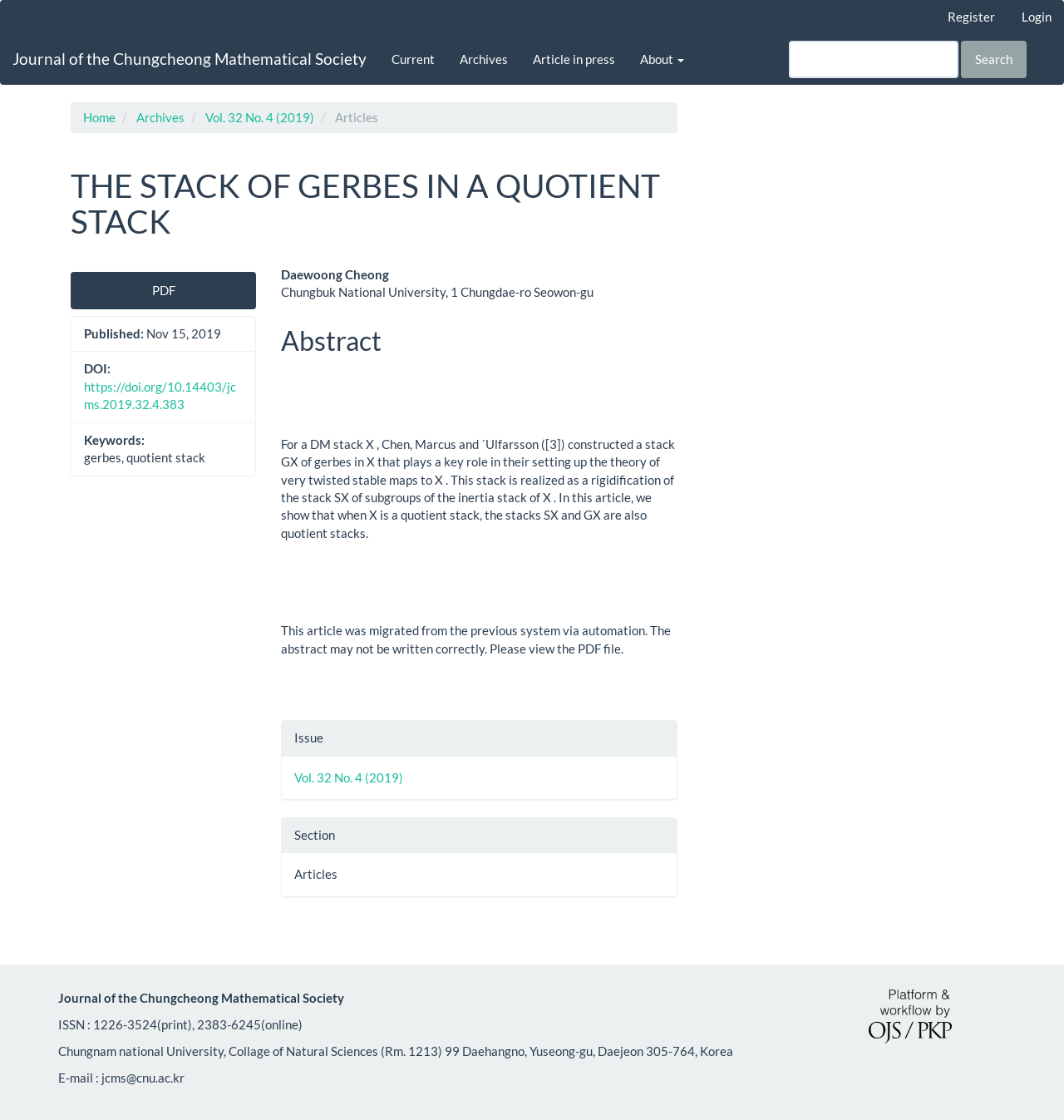Use a single word or phrase to answer the following:
What is the email address of the journal?

jcms@cnu.ac.kr